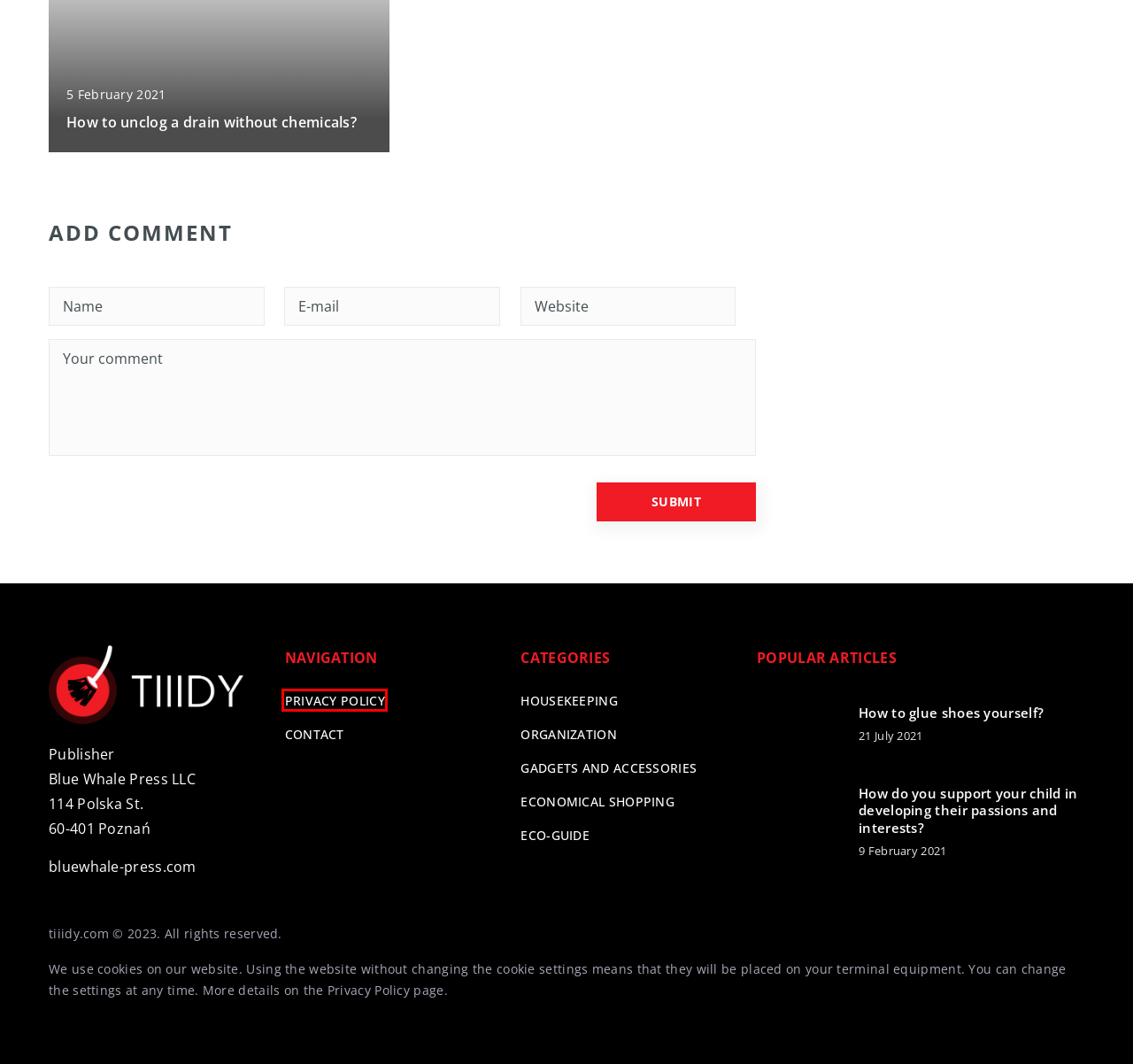Review the webpage screenshot provided, noting the red bounding box around a UI element. Choose the description that best matches the new webpage after clicking the element within the bounding box. The following are the options:
A. Contact - Tiiidy
B. storing things in the attic Archives - Tiiidy
C. How to make hummus, or 5 ideas for chickpea paste - Tiiidy
D. How to glue shoes yourself? - Tiiidy
E. Privacy policy - Tiiidy
F. How do you support your child in developing their passions and interests? - Tiiidy
G. The benefits of basement remodeling for your home - Tiiidy
H. Blue Whale Press

E